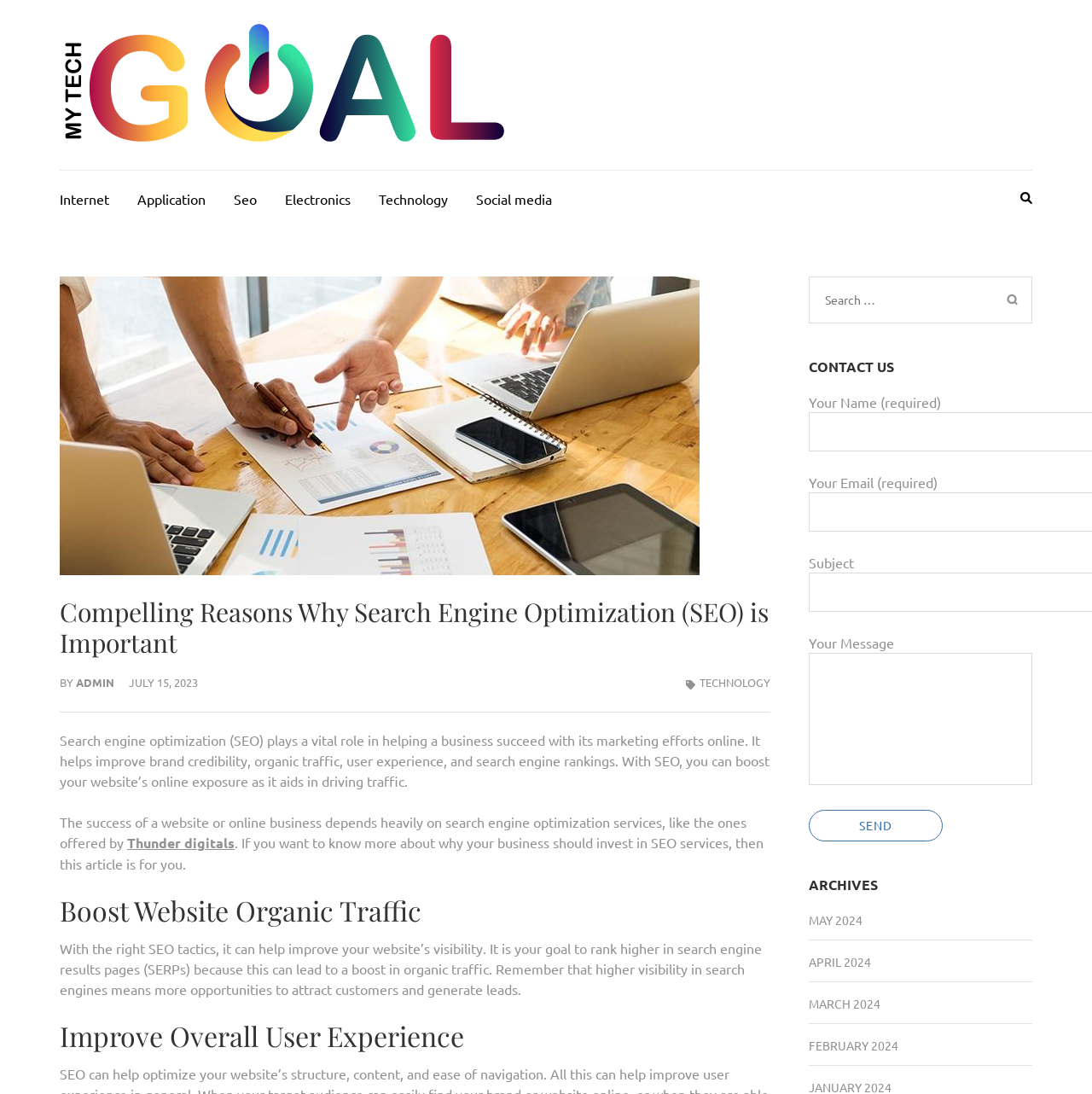Locate the bounding box coordinates of the element you need to click to accomplish the task described by this instruction: "Click on the 'JULY 15, 2023' link".

[0.118, 0.617, 0.181, 0.63]